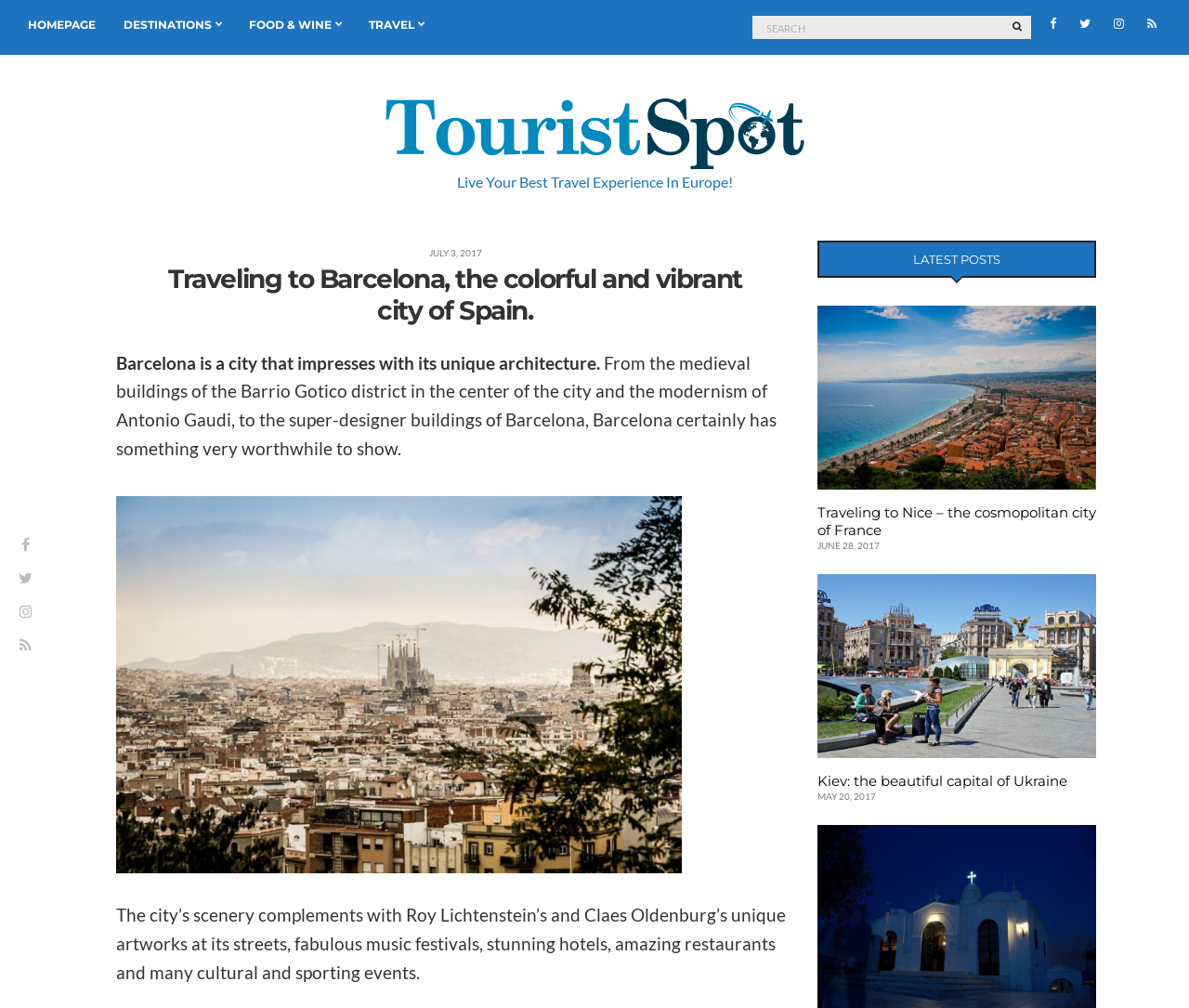What is the purpose of the search bar?
Can you offer a detailed and complete answer to this question?

The search bar is located at the top right of the webpage, with a placeholder text 'Search' and a search button with a magnifying glass icon. This suggests that the search bar is intended for users to search for specific content within the website.